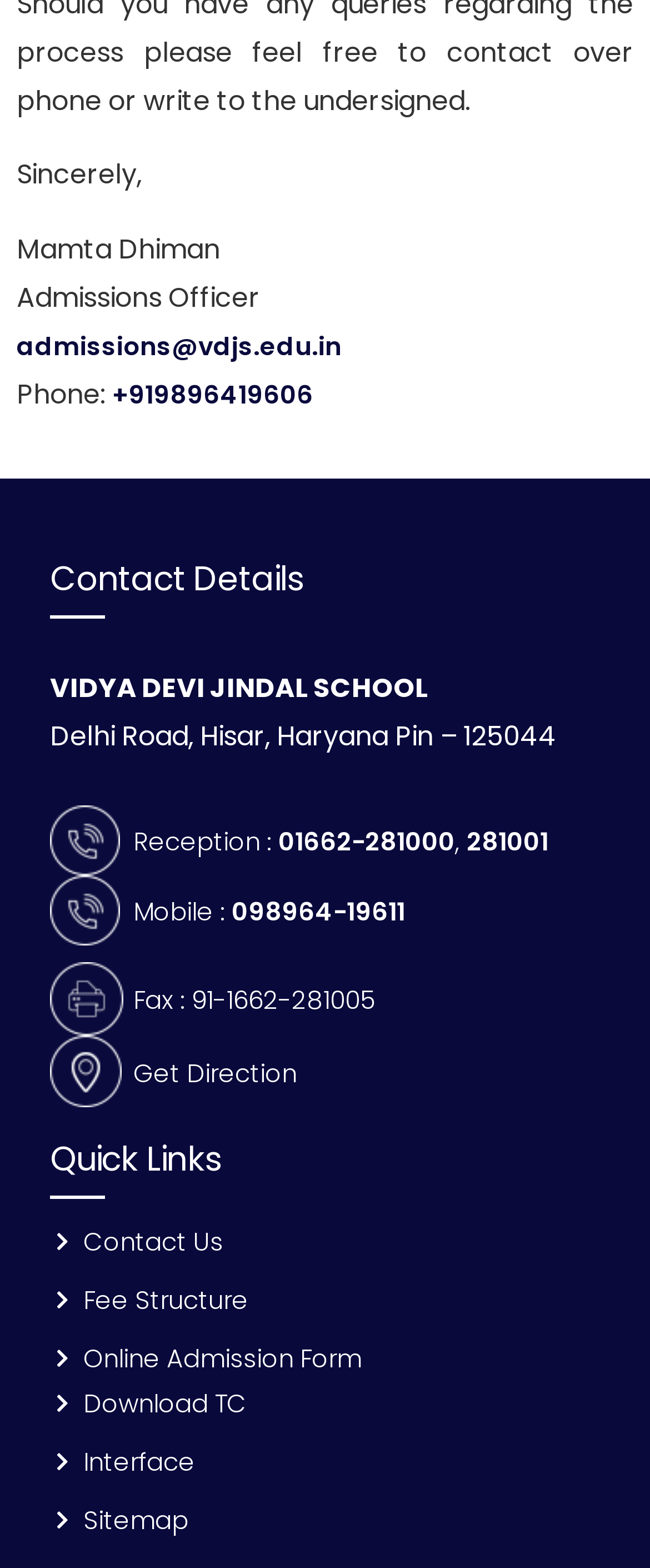Pinpoint the bounding box coordinates for the area that should be clicked to perform the following instruction: "Click the 'Online Admission Form' link".

[0.077, 0.852, 0.923, 0.881]